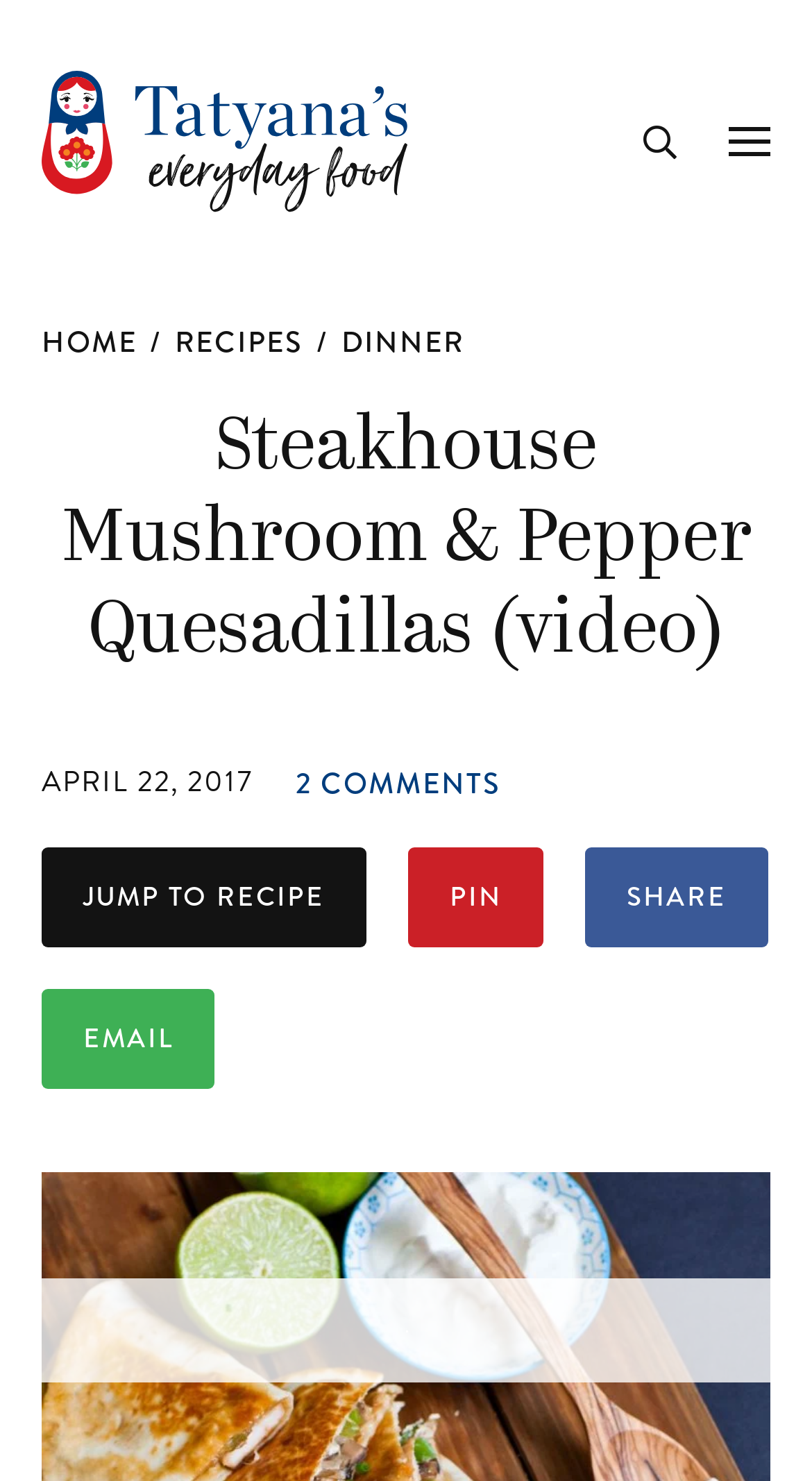Offer a thorough description of the webpage.

This webpage is about a recipe for Steakhouse Mushroom & Pepper Quesadillas. At the top left, there is a logo and a link to "Tatyana's Everyday Food" with an accompanying image. On the top right, there are two buttons: a search button and a menu button. Below the logo, there is a navigation menu with links to "HOME", "RECIPES", and "DINNER".

The main content of the page is a heading that reads "Steakhouse Mushroom & Pepper Quesadillas (video)". Below the heading, there is a date "APRIL 22, 2017" and a link to "2 COMMENTS". There are also links to "JUMP TO RECIPE", "PIN", "SHARE", and "EMAIL" on the page.

At the bottom of the page, there is an advertisement iframe.